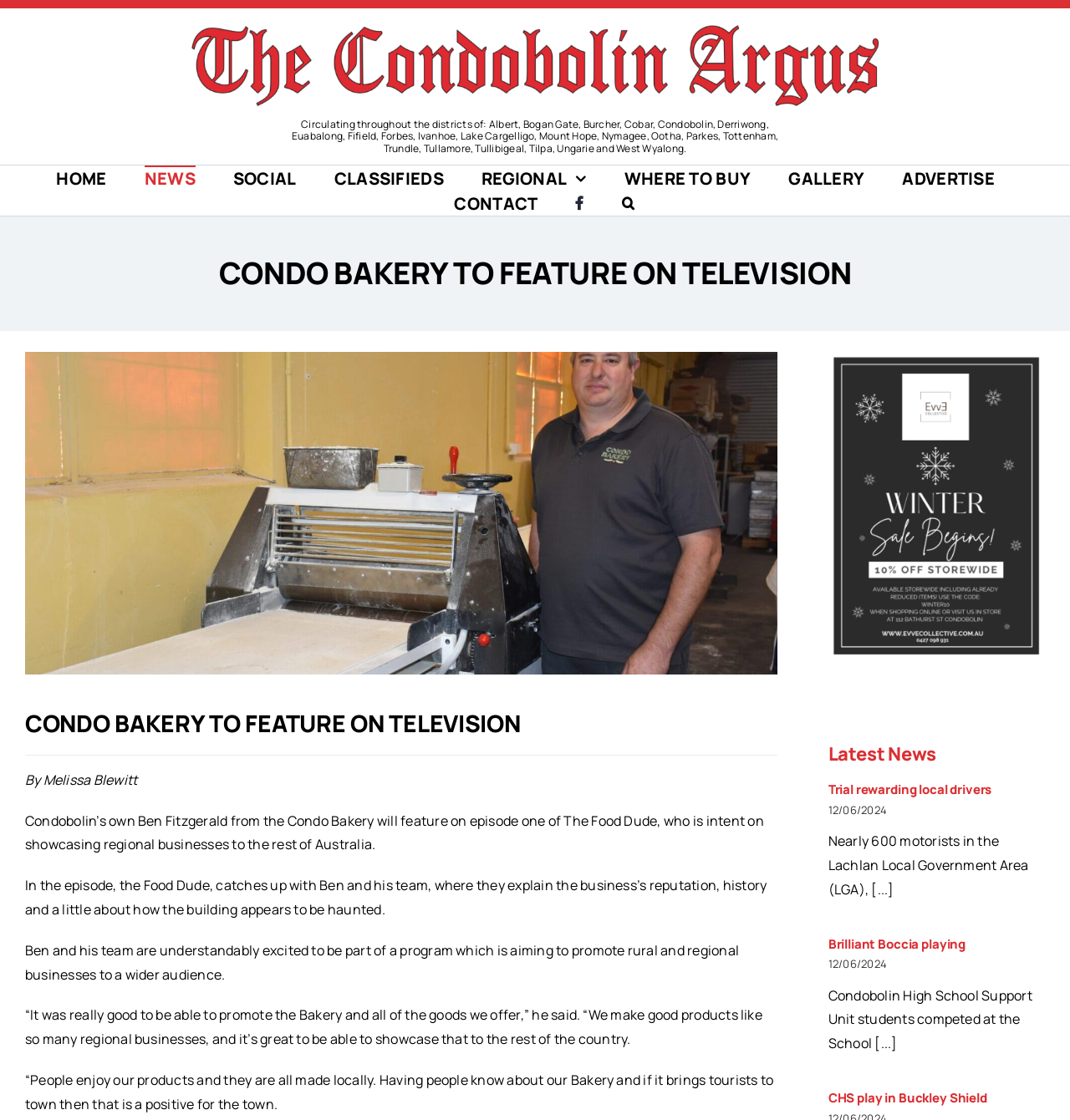What is the name of the TV show featuring the Condo Bakery?
Please respond to the question with as much detail as possible.

The article states 'Condobolin’s own Ben Fitzgerald from the Condo Bakery will feature on episode one of The Food Dude' which indicates that the TV show featuring the Condo Bakery is The Food Dude.